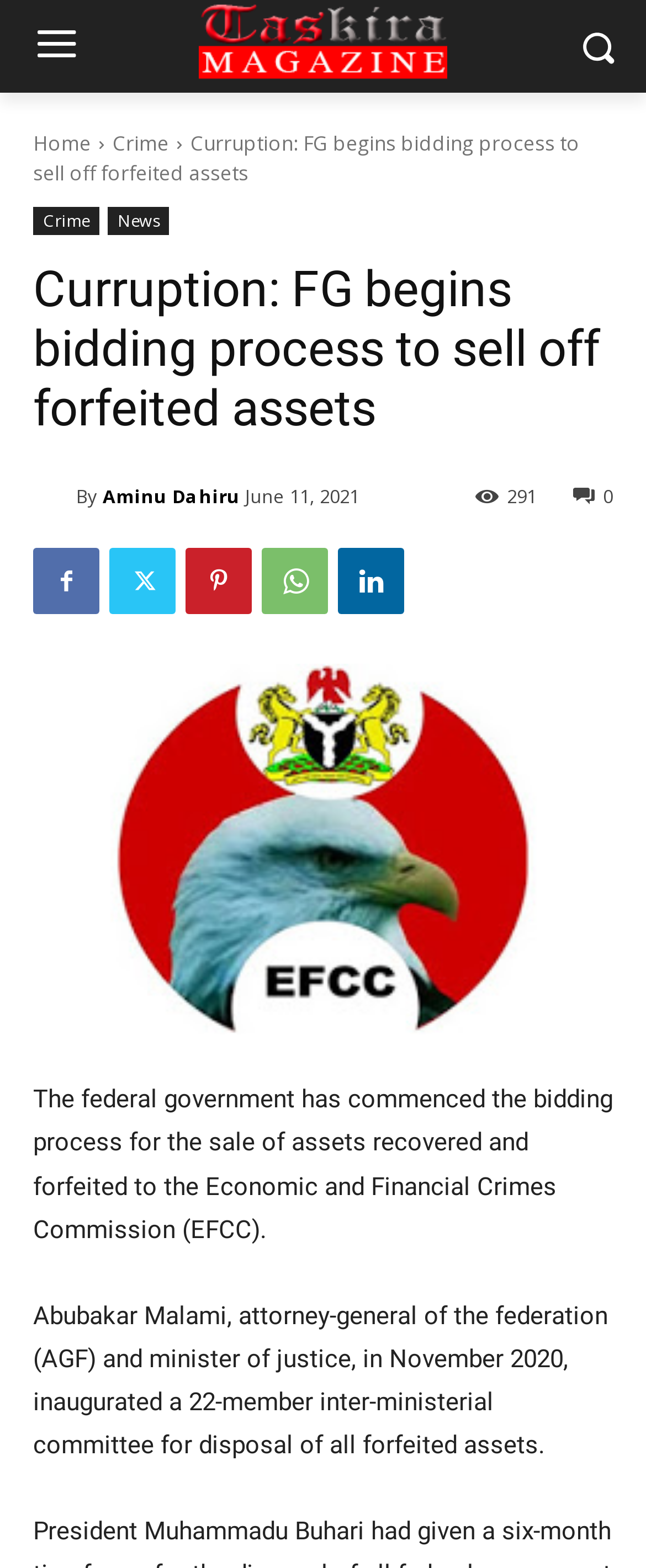What is the organization mentioned in the article?
Ensure your answer is thorough and detailed.

The organization mentioned in the article can be found by reading the static text element which contains the sentence 'The federal government has commenced the bidding process for the sale of assets recovered and forfeited to the Economic and Financial Crimes Commission (EFCC).'